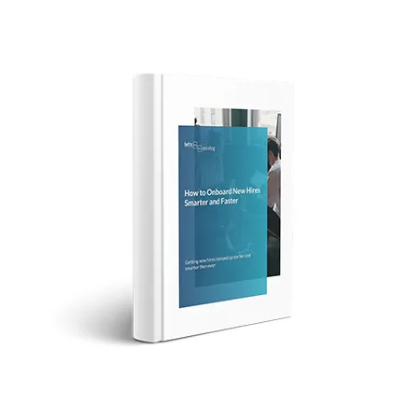Provide a rich and detailed narrative of the image.

The image depicts an eBook titled "How to Onboard New Hires Smarter and Faster." The cover design features a sleek, white 3D book with a prominent blue panel displaying the title. This eBook is designed to provide essential strategies and insights aimed at enhancing the employee onboarding process, making it more efficient and effective. The backdrop of the cover suggests a professional environment, emphasizing the context of workplace readiness and the significance of effective onboarding in today’s competitive job market. It aims to equip managers and HR professionals with best practices for integrating new employees into their roles successfully.